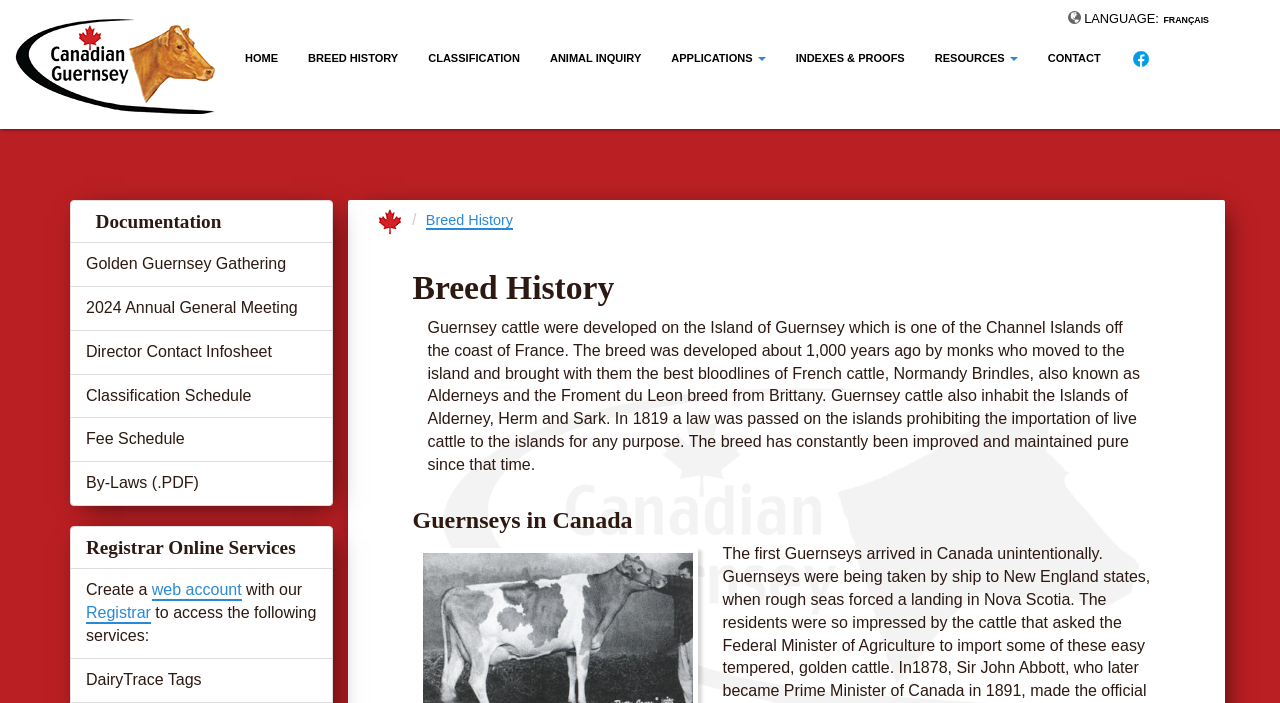Determine the bounding box coordinates of the UI element that matches the following description: "Indexes & Proofs". The coordinates should be four float numbers between 0 and 1 in the format [left, top, right, bottom].

[0.61, 0.047, 0.719, 0.097]